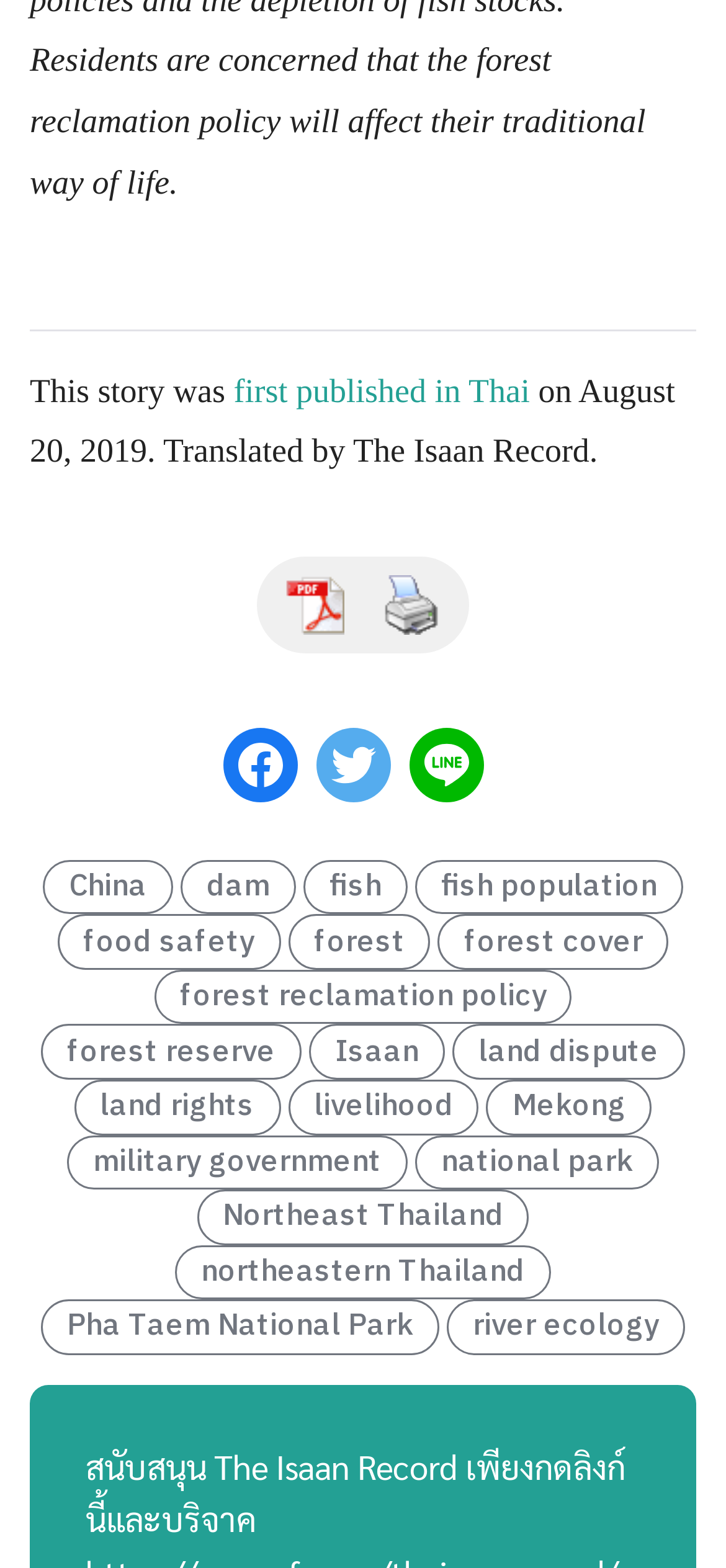Find the bounding box coordinates of the clickable area that will achieve the following instruction: "View the image in PDF format".

[0.367, 0.361, 0.5, 0.411]